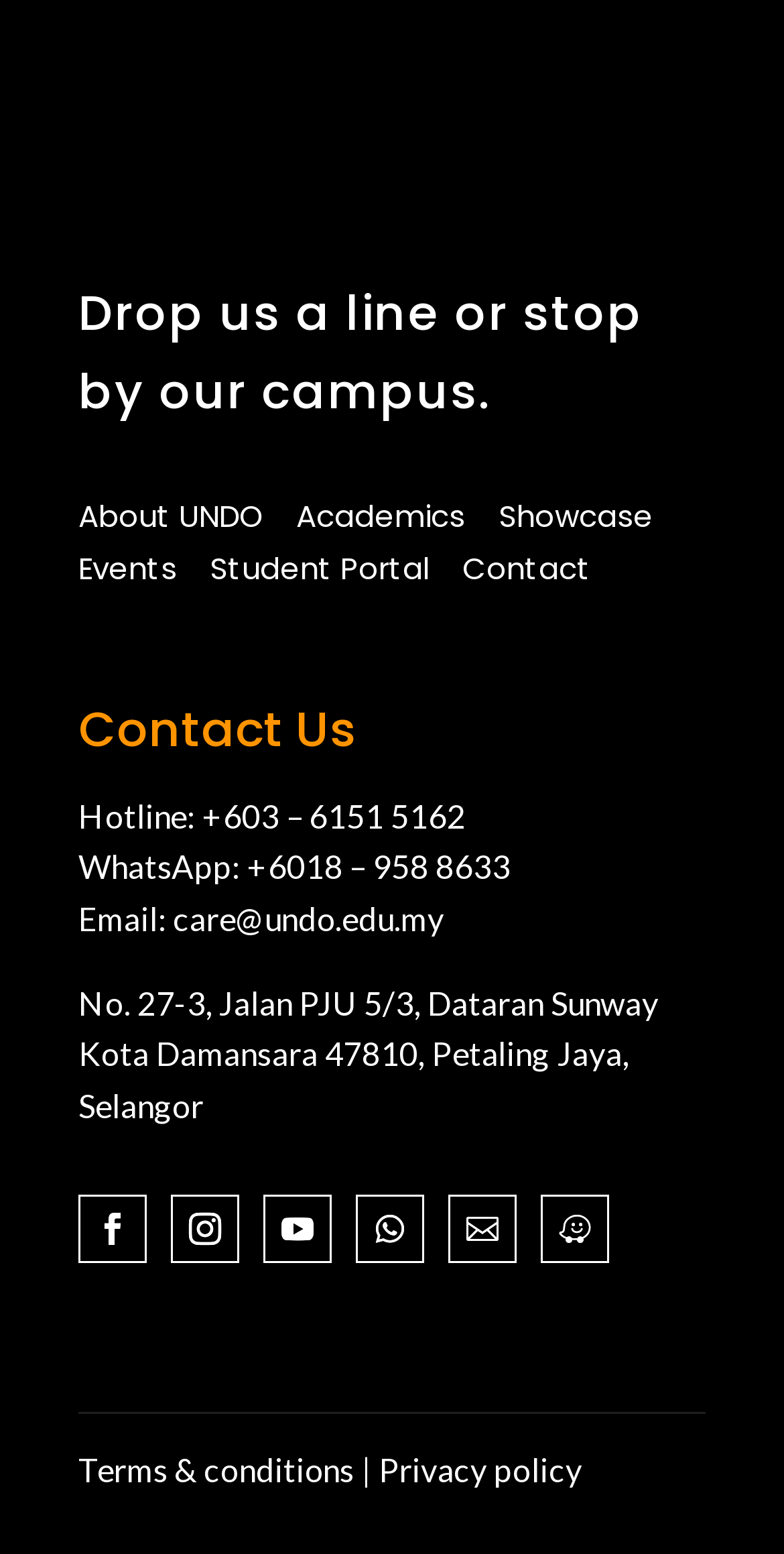Please identify the bounding box coordinates of the element that needs to be clicked to perform the following instruction: "Visit Student Portal".

[0.268, 0.352, 0.547, 0.379]